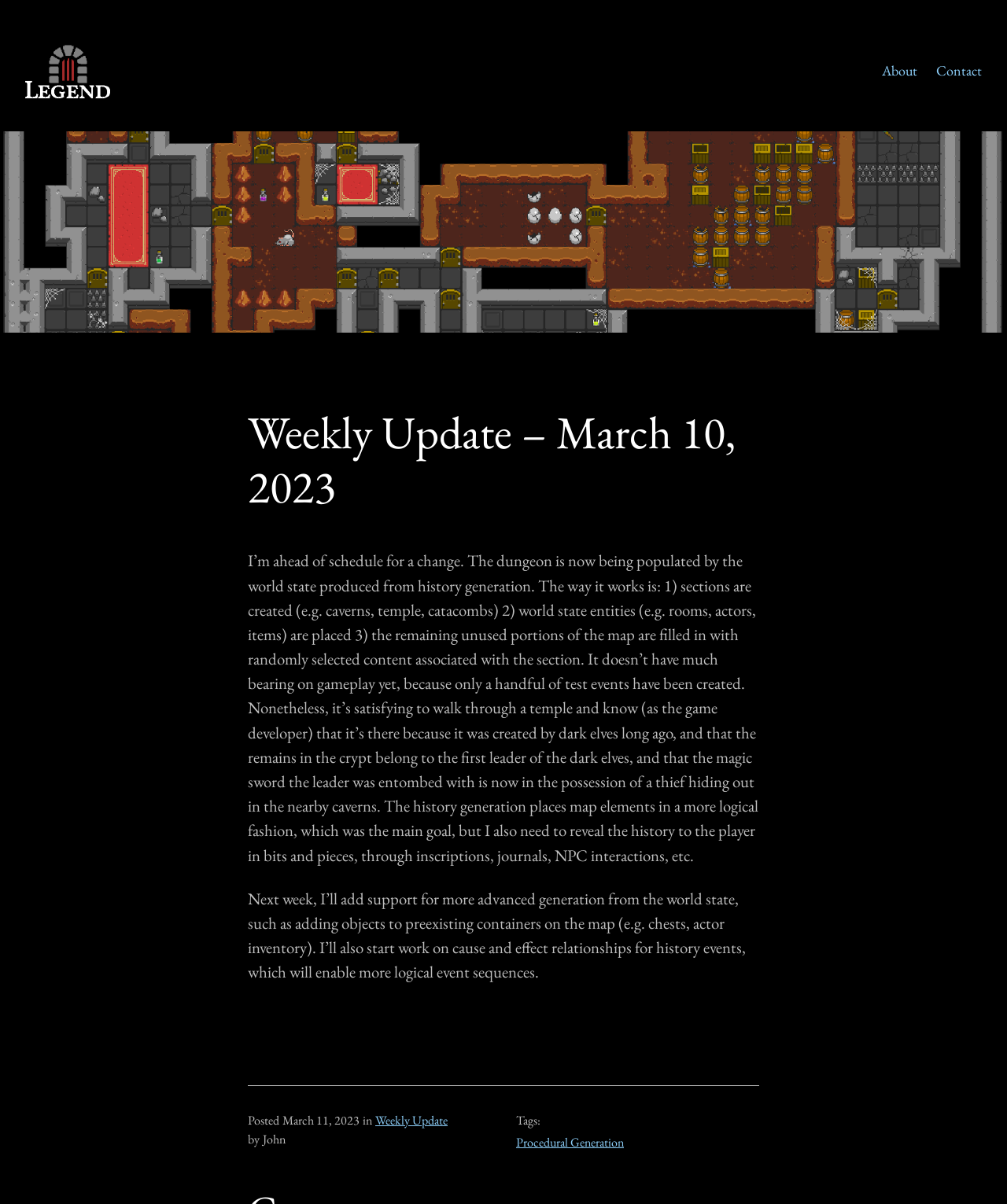What is the topic of the weekly update?
Look at the screenshot and respond with a single word or phrase.

Procedural Generation